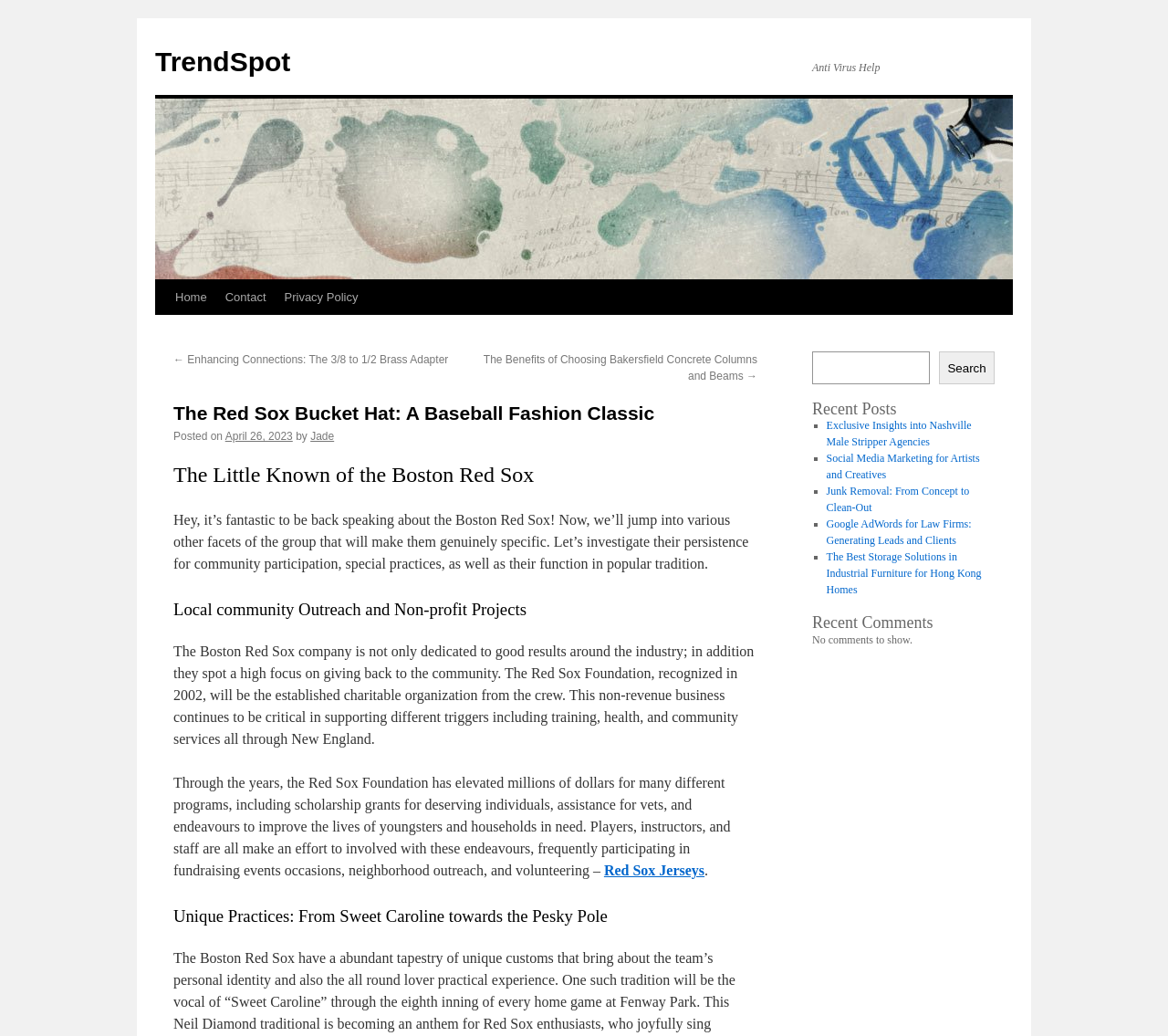Find the bounding box coordinates of the area that needs to be clicked in order to achieve the following instruction: "View the article about Exclusive Insights into Nashville Male Stripper Agencies". The coordinates should be specified as four float numbers between 0 and 1, i.e., [left, top, right, bottom].

[0.707, 0.404, 0.832, 0.433]